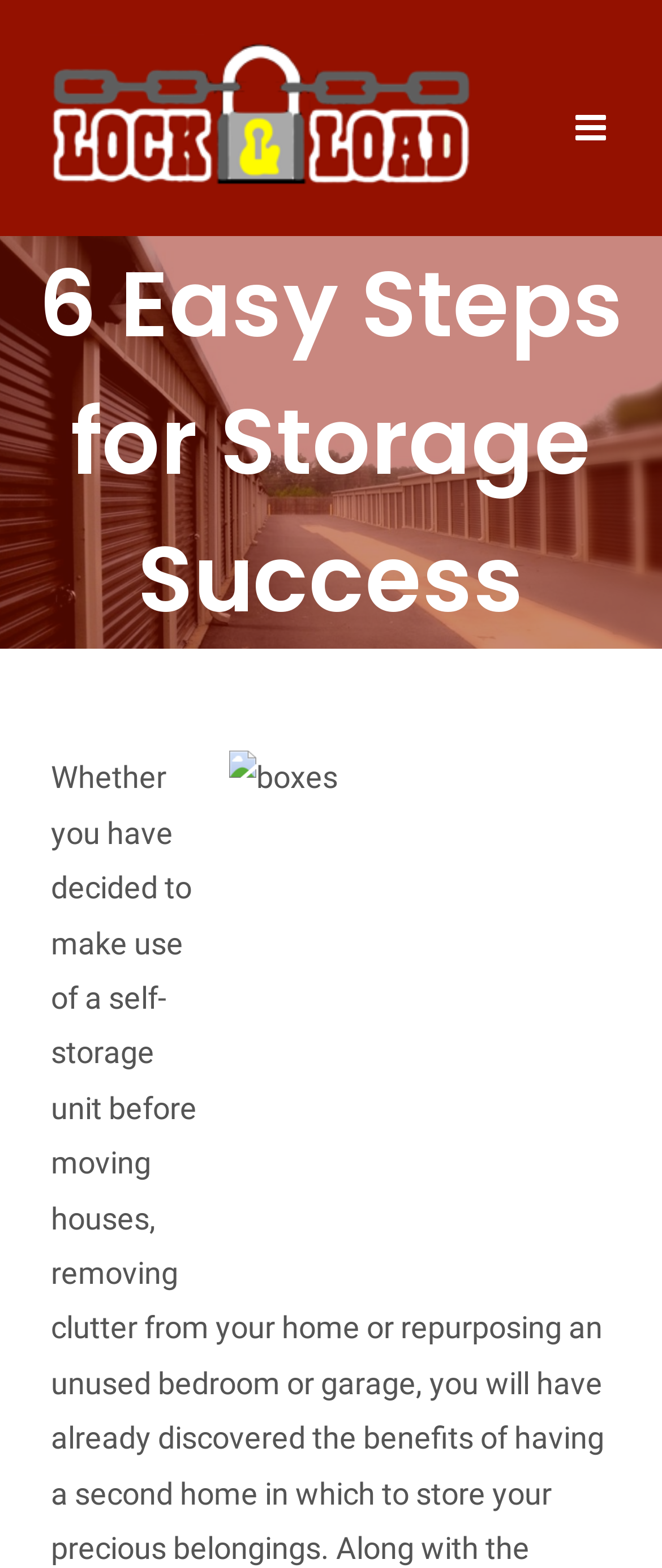Locate the bounding box coordinates of the UI element described by: "aria-label="Toggle mobile menu"". Provide the coordinates as four float numbers between 0 and 1, formatted as [left, top, right, bottom].

[0.869, 0.07, 0.923, 0.093]